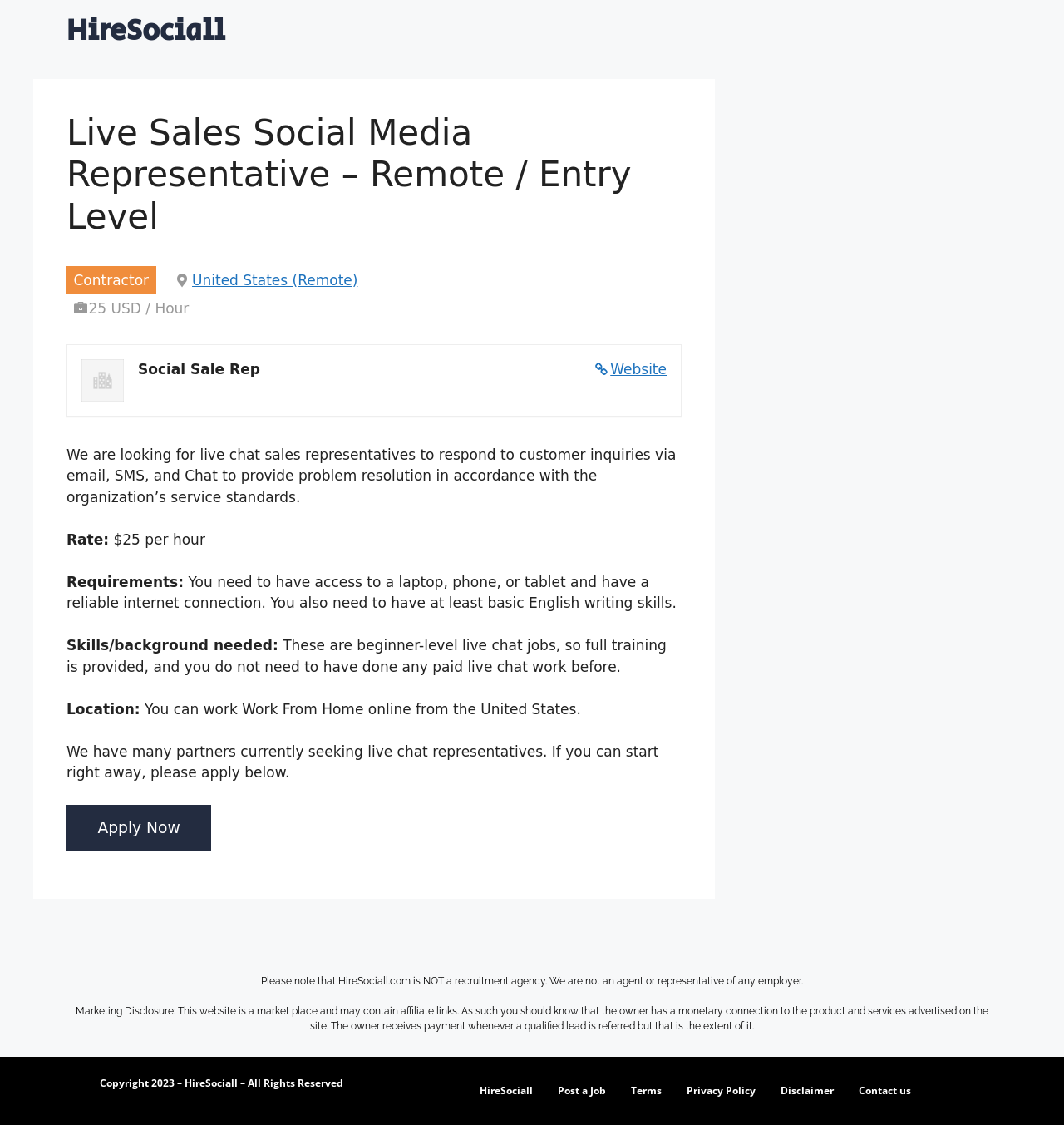What is the hourly rate for the job?
Answer the question in as much detail as possible.

I found the hourly rate by looking at the static text element with the text '$25 per hour' which is located below the job description and is clearly labeled as the rate for the job.